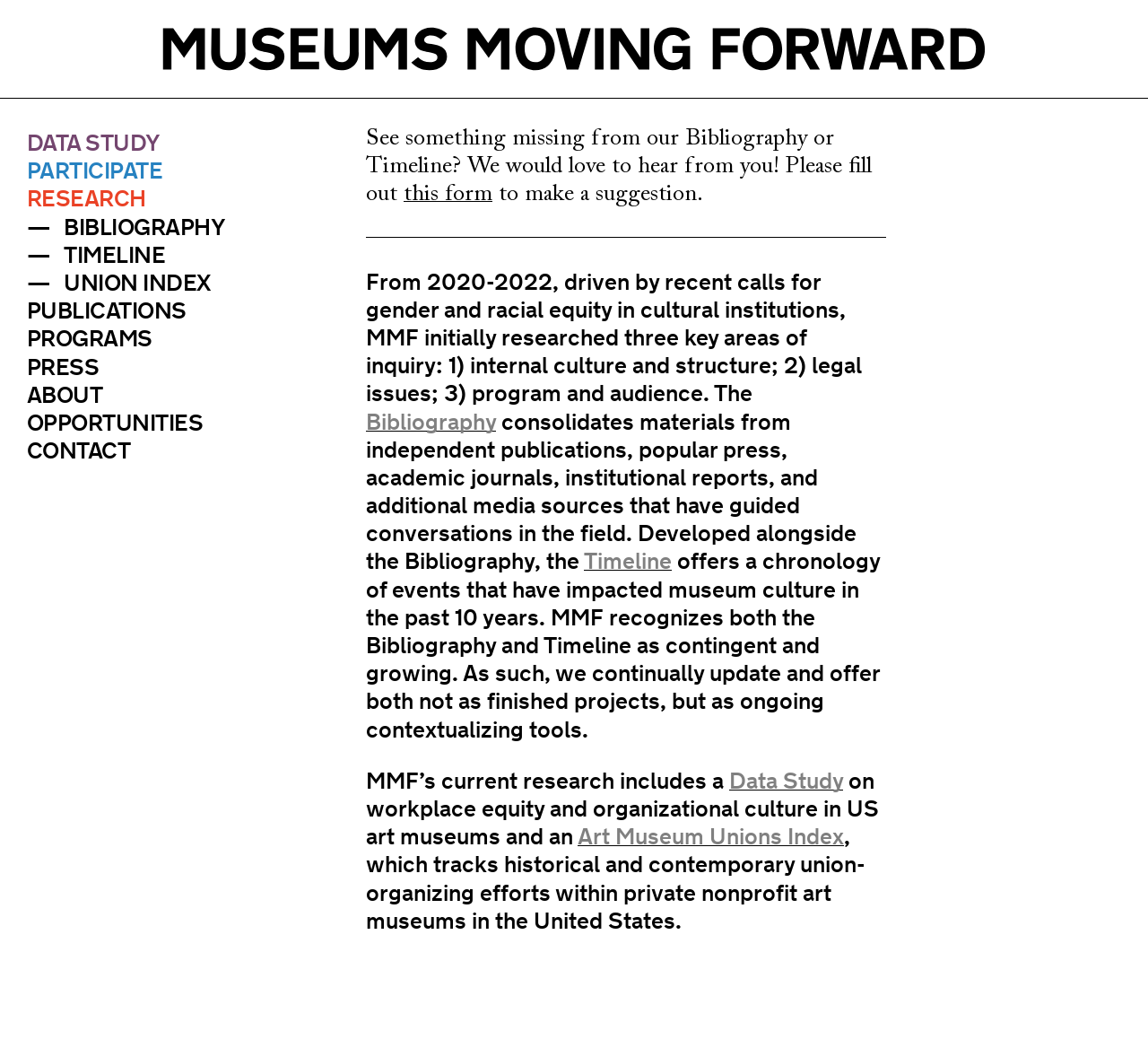What is the name of the index that tracks union-organizing efforts?
Based on the visual information, provide a detailed and comprehensive answer.

The name of the index that tracks union-organizing efforts can be found in the paragraph of text that starts with 'MMF’s current research includes a...' and mentions an index that tracks historical and contemporary union-organizing efforts within private nonprofit art museums in the United States.